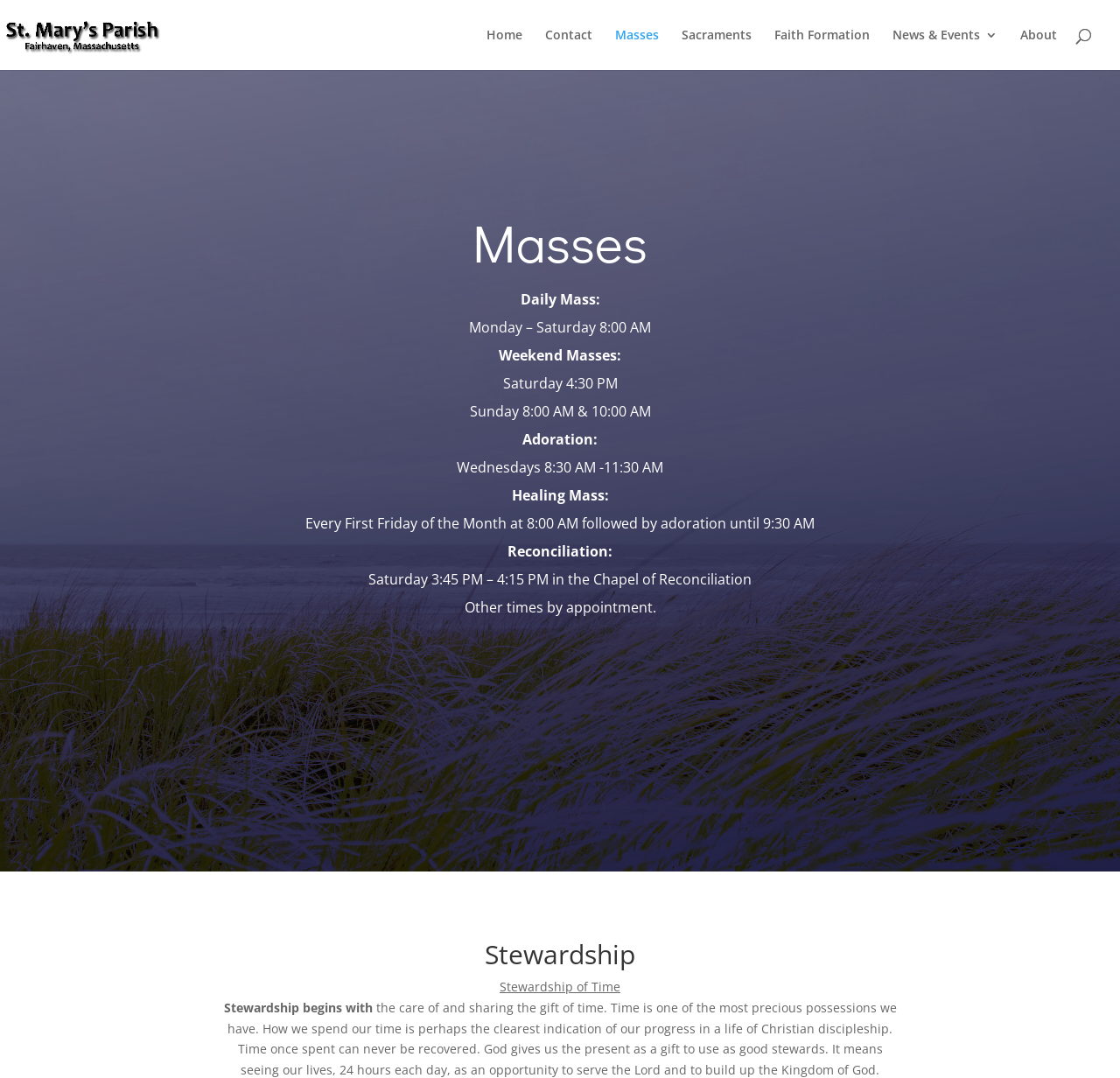Offer a detailed explanation of the webpage layout and contents.

The webpage is about Masses at St. Mary's Parish. At the top left, there is a link to "St. Mary's Parish" accompanied by an image with the same name. 

To the right of the image, there is a navigation menu consisting of 7 links: "Home", "Contact", "Masses", "Sacraments", "Faith Formation", "News & Events 3", and "About". 

Below the navigation menu, there is a heading "Masses" followed by a section describing the daily and weekend Mass schedules. The section includes details such as the days and times of the Masses, including daily Masses from Monday to Saturday at 8:00 AM, weekend Masses on Saturday at 4:30 PM, and Sunday at 8:00 AM and 10:00 AM. 

Additionally, there are sections describing Adoration, Healing Mass, and Reconciliation, including their schedules and locations. 

Further down the page, there is a heading "Stewardship" followed by a section discussing the concept of stewardship, specifically the stewardship of time.